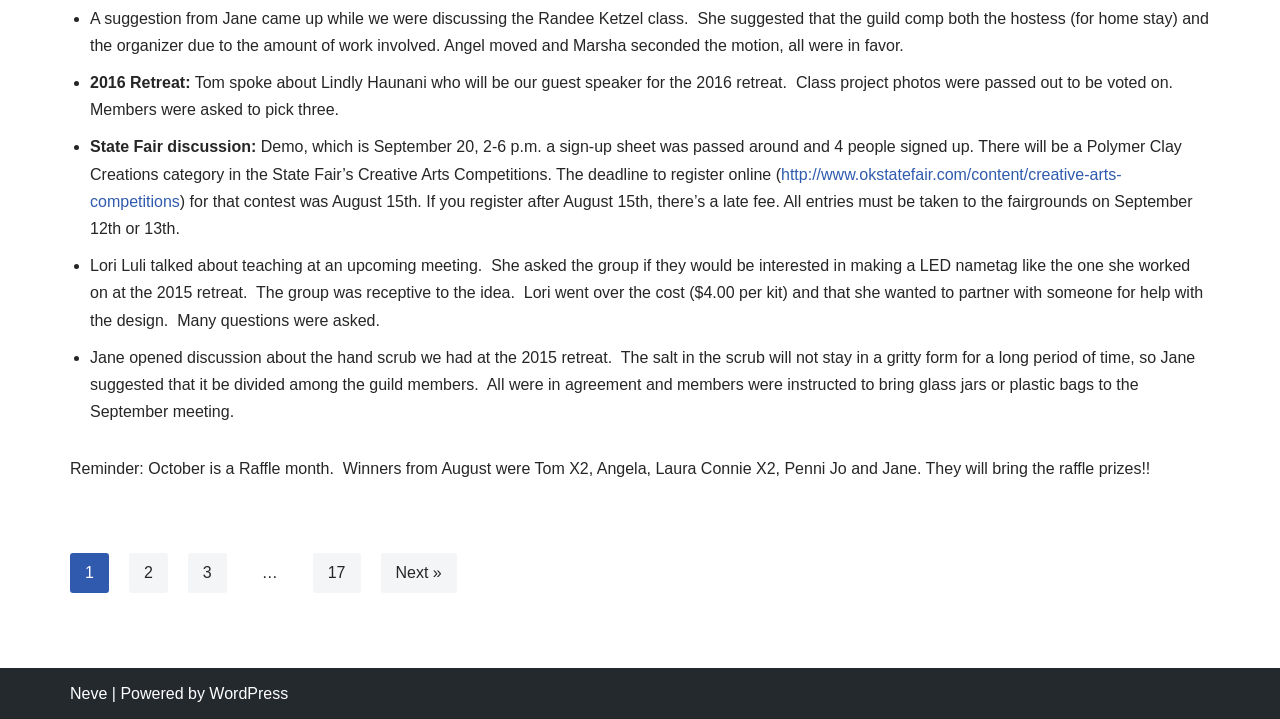Please answer the following question using a single word or phrase: 
What is the purpose of the guild meeting in September?

To divide hand scrub among members